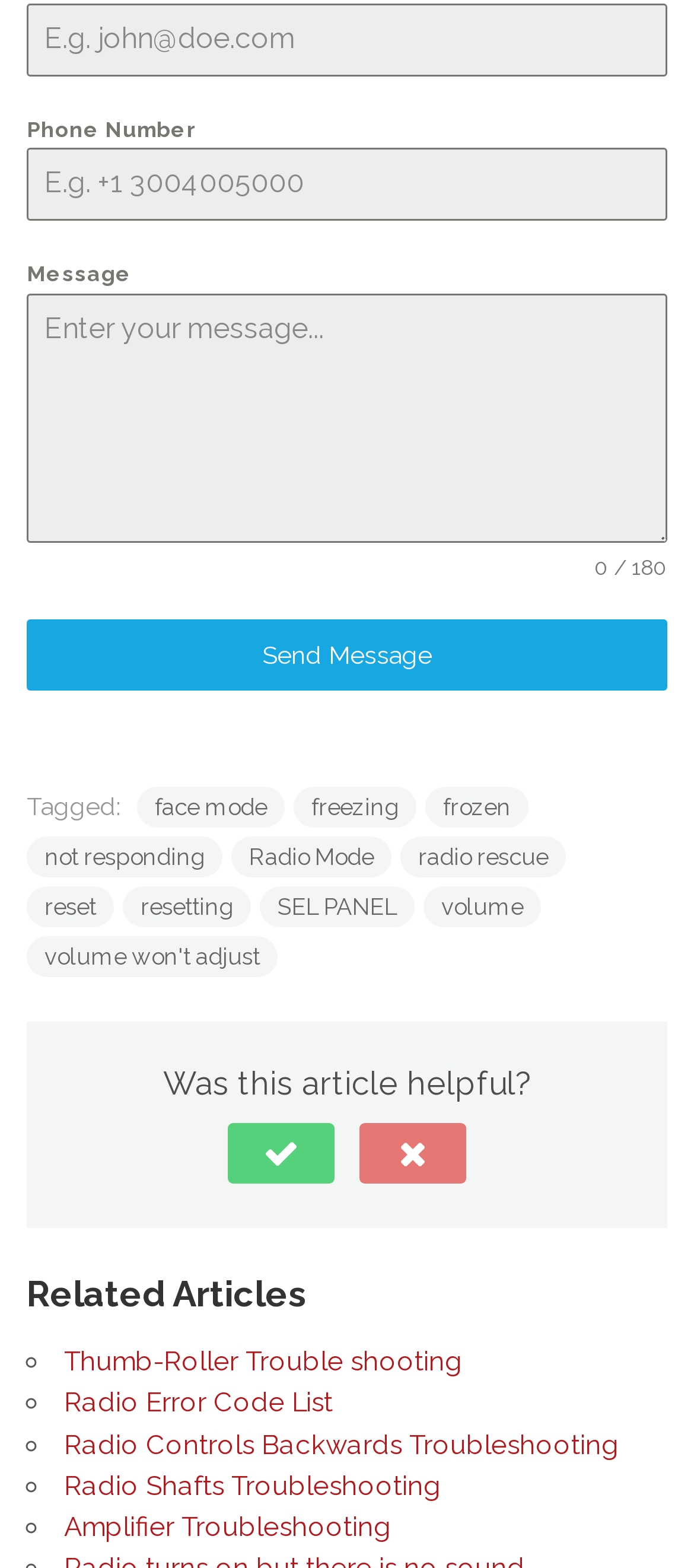Please determine the bounding box coordinates of the element to click in order to execute the following instruction: "Enter phone number". The coordinates should be four float numbers between 0 and 1, specified as [left, top, right, bottom].

[0.038, 0.095, 0.962, 0.141]